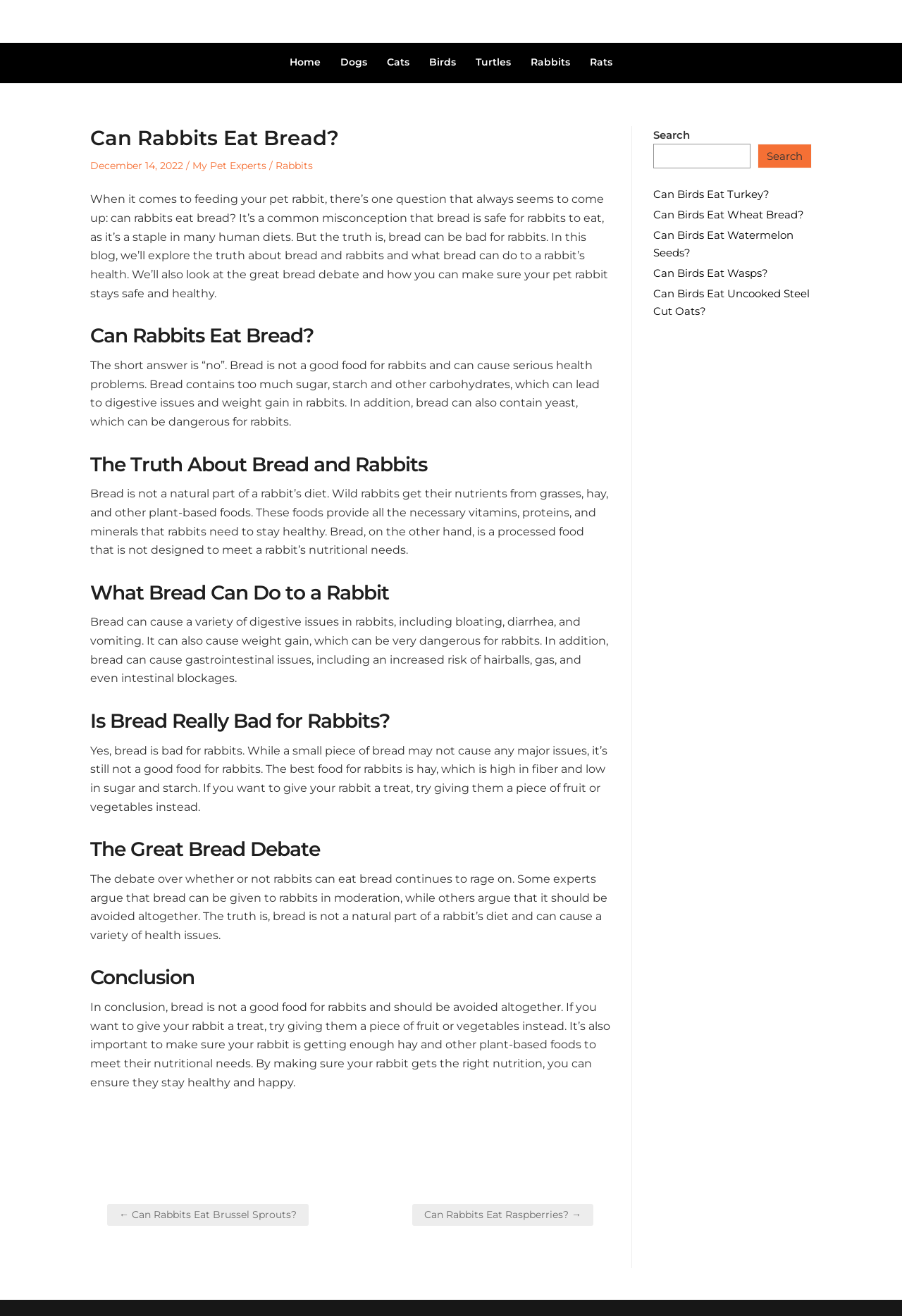Find the bounding box coordinates of the clickable area that will achieve the following instruction: "Read the article about 'Can Rabbits Eat Raspberries?'".

[0.457, 0.915, 0.658, 0.932]